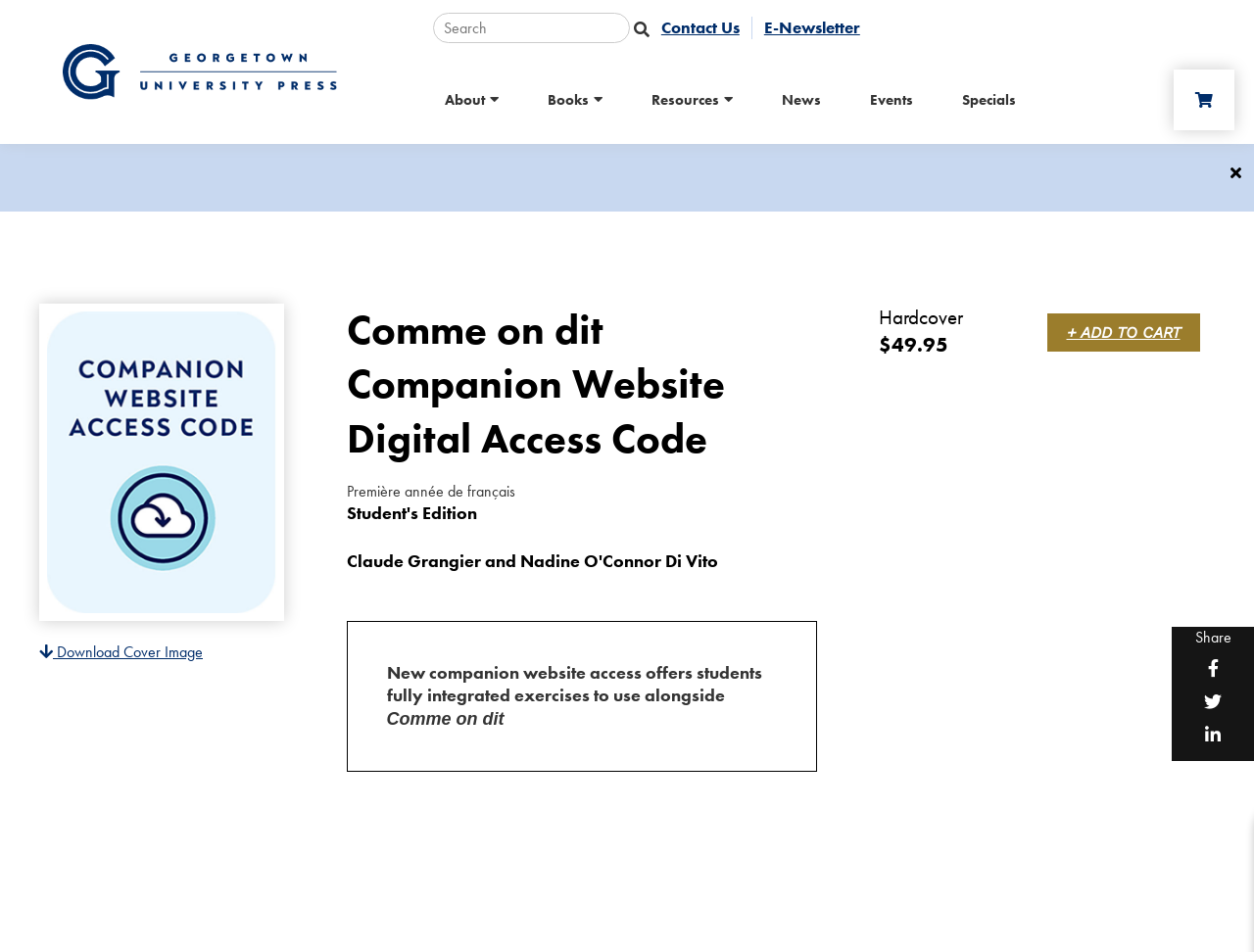Specify the bounding box coordinates of the area to click in order to execute this command: 'Add to Cart'. The coordinates should consist of four float numbers ranging from 0 to 1, and should be formatted as [left, top, right, bottom].

[0.835, 0.329, 0.957, 0.37]